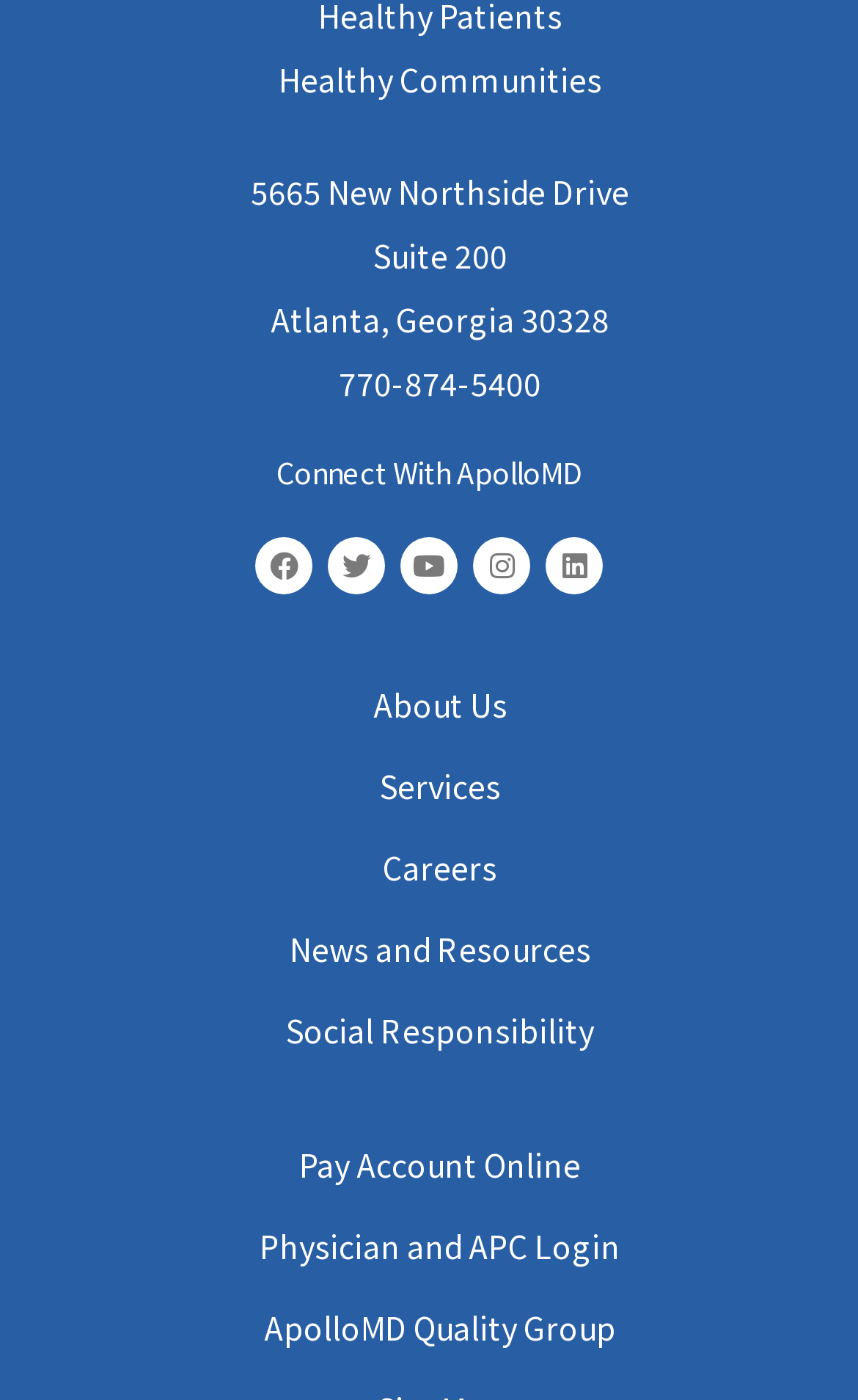Determine the bounding box coordinates of the element that should be clicked to execute the following command: "Visit the 'About Us' page".

[0.051, 0.488, 0.974, 0.521]